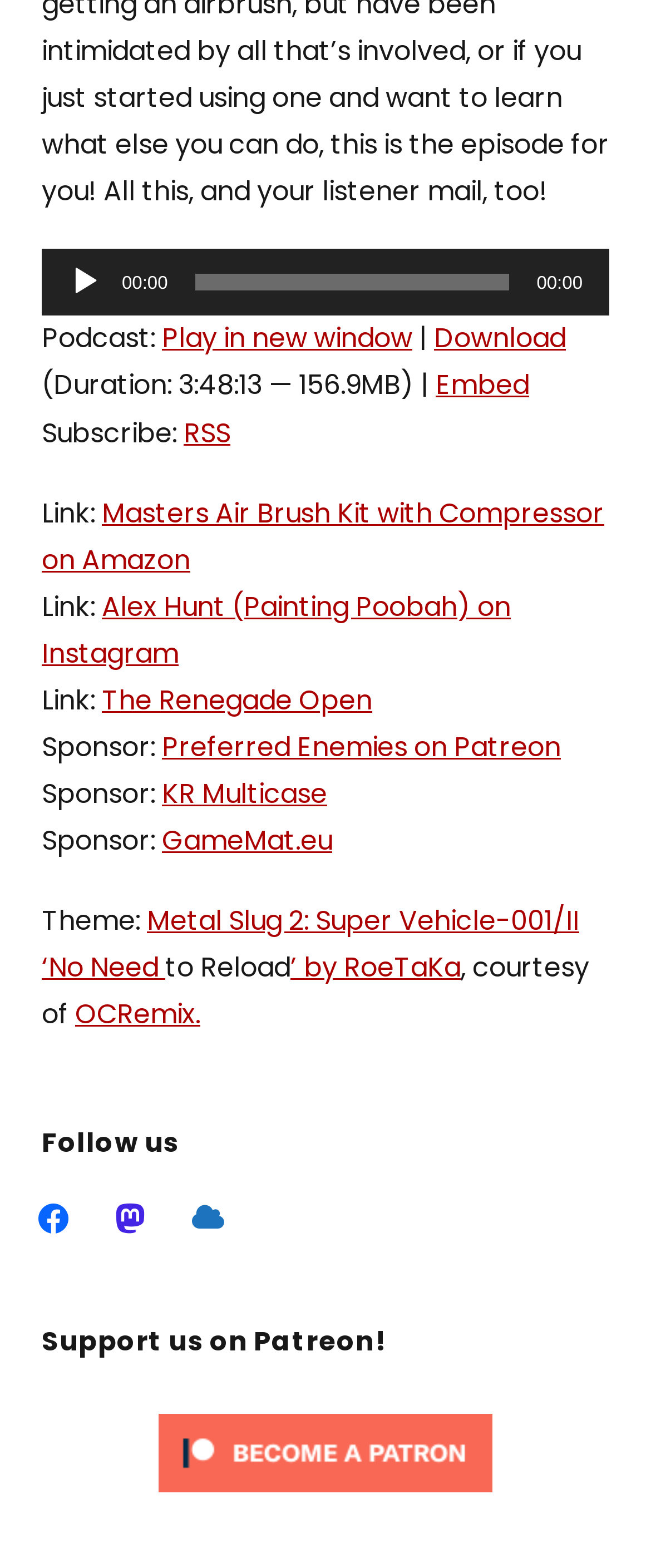Identify the bounding box coordinates of the region I need to click to complete this instruction: "Play the audio".

[0.105, 0.169, 0.156, 0.19]